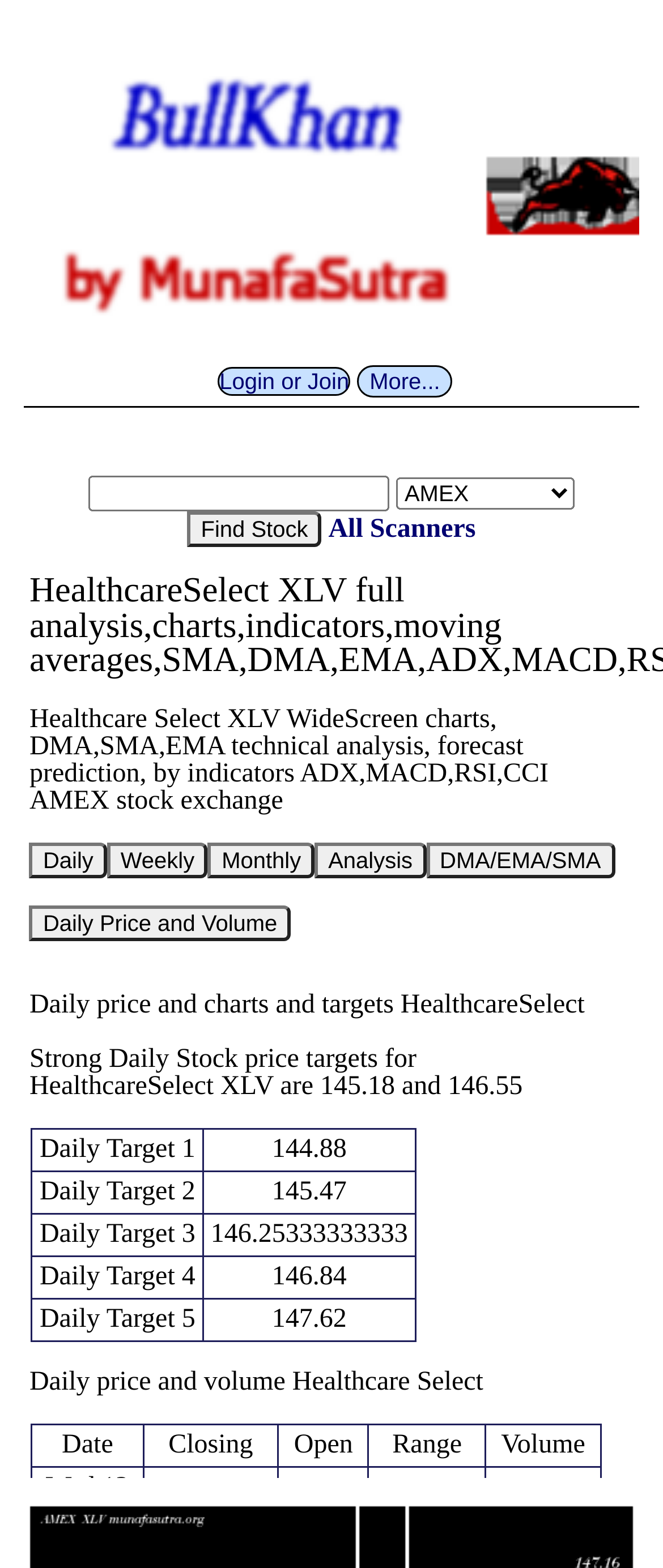Identify the bounding box coordinates of the section to be clicked to complete the task described by the following instruction: "Click the 'Login or Join' link". The coordinates should be four float numbers between 0 and 1, formatted as [left, top, right, bottom].

[0.328, 0.234, 0.529, 0.253]